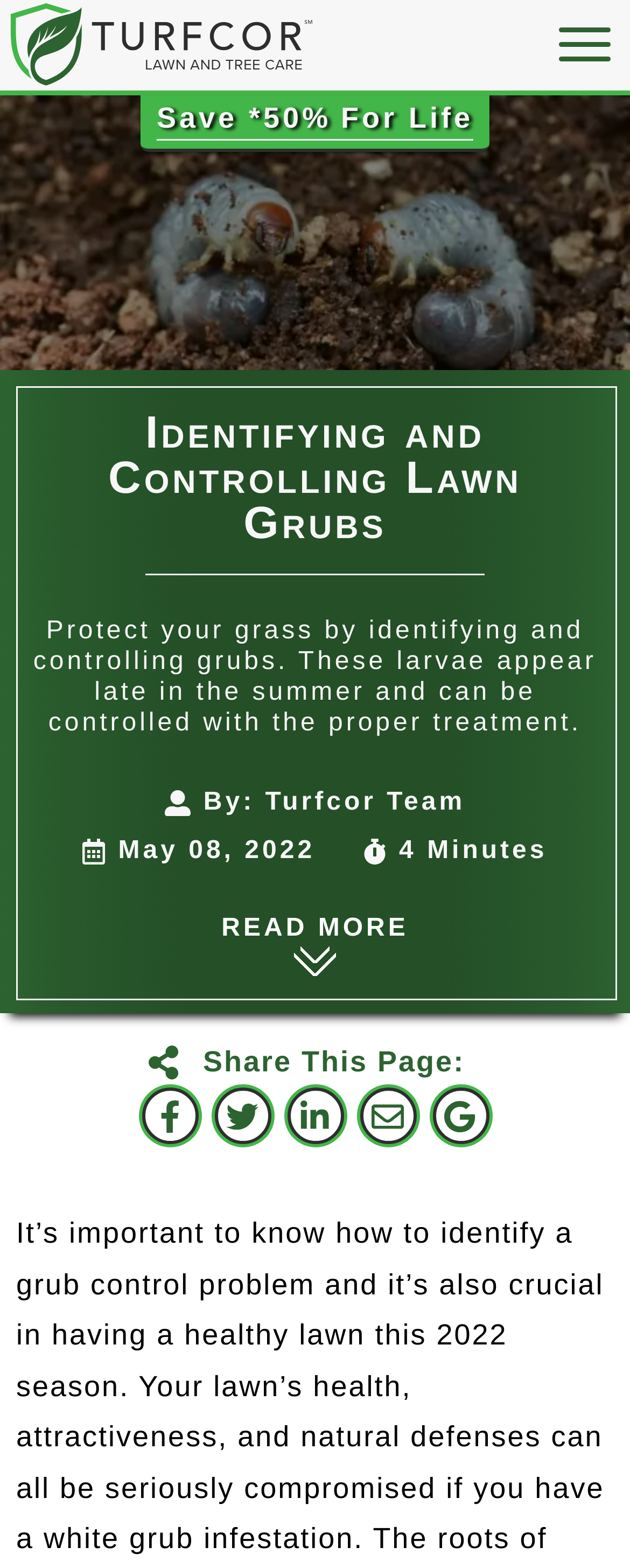Please give a succinct answer using a single word or phrase:
What is the topic of the webpage?

Lawn grubs